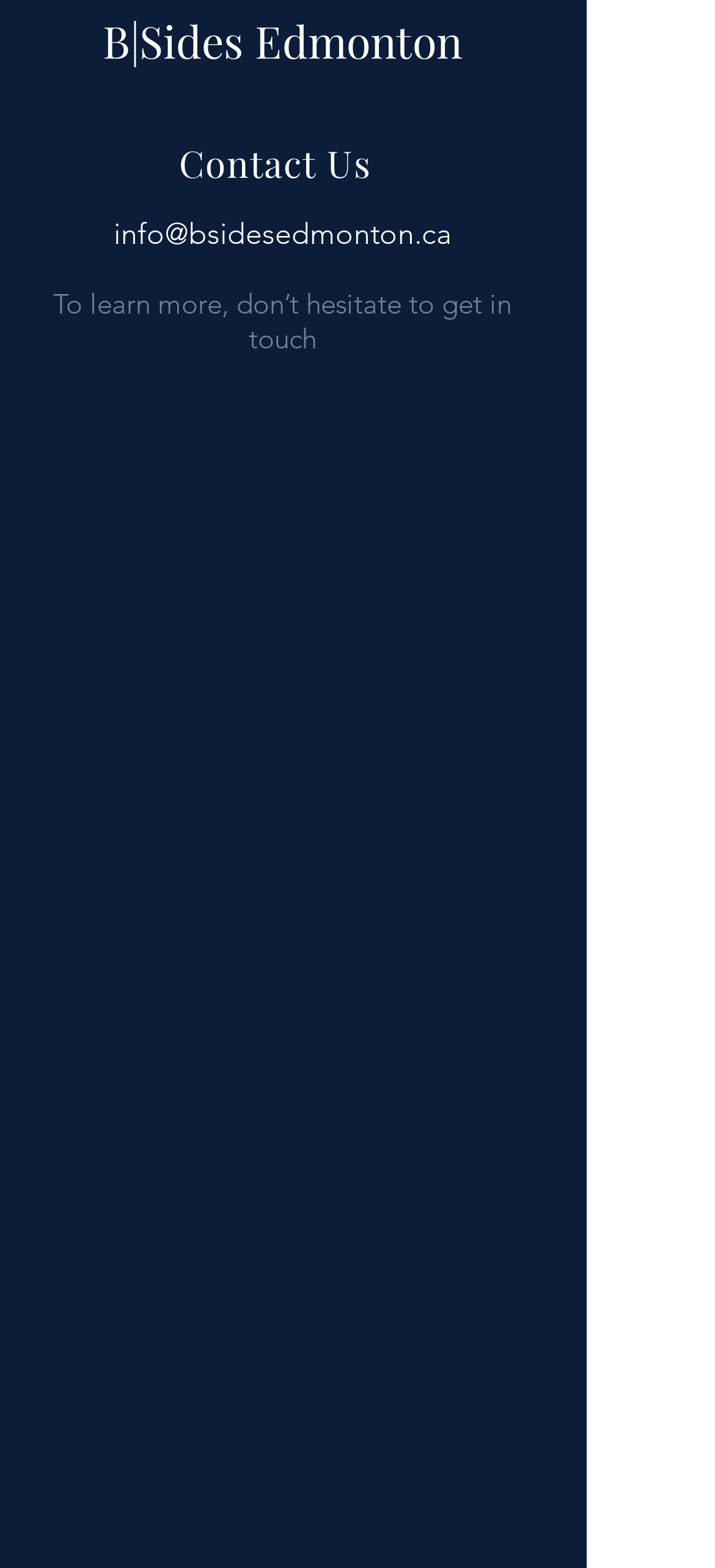Predict the bounding box of the UI element based on the description: "parent_node: B|Sides Edmonton". The coordinates should be four float numbers between 0 and 1, formatted as [left, top, right, bottom].

[0.051, 0.532, 0.769, 0.813]